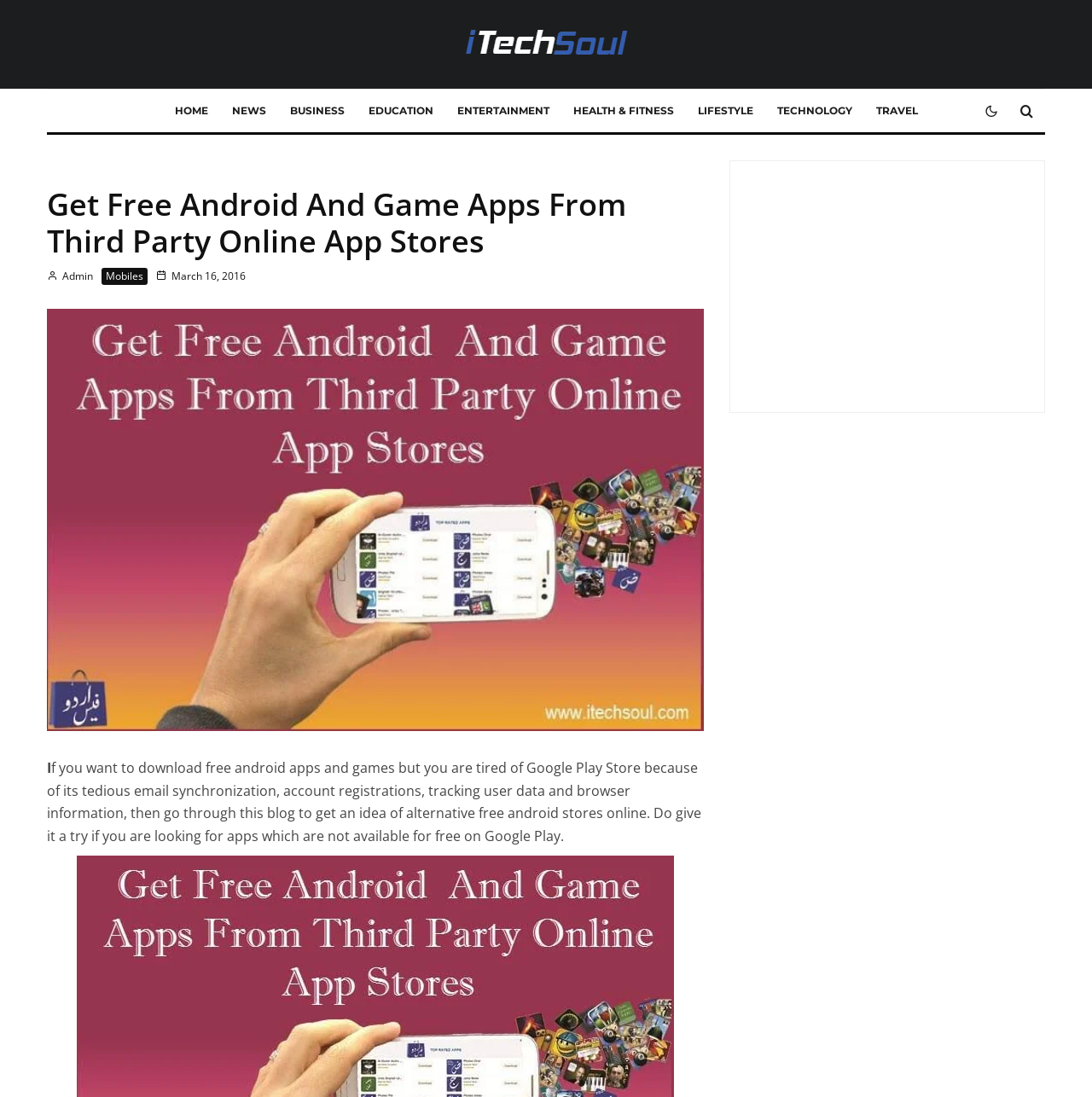Specify the bounding box coordinates of the element's region that should be clicked to achieve the following instruction: "Click on the link at the top right corner". The bounding box coordinates consist of four float numbers between 0 and 1, in the format [left, top, right, bottom].

[0.892, 0.082, 0.923, 0.12]